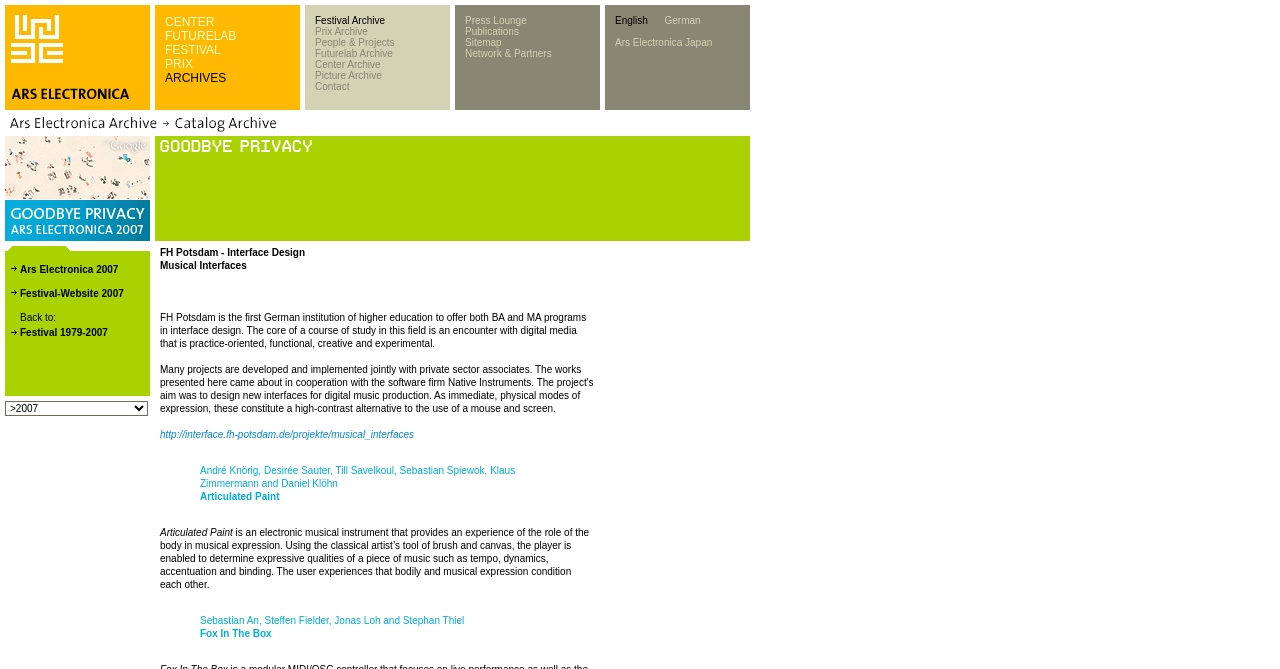Please specify the bounding box coordinates of the element that should be clicked to execute the given instruction: 'Switch to English'. Ensure the coordinates are four float numbers between 0 and 1, expressed as [left, top, right, bottom].

[0.48, 0.022, 0.506, 0.039]